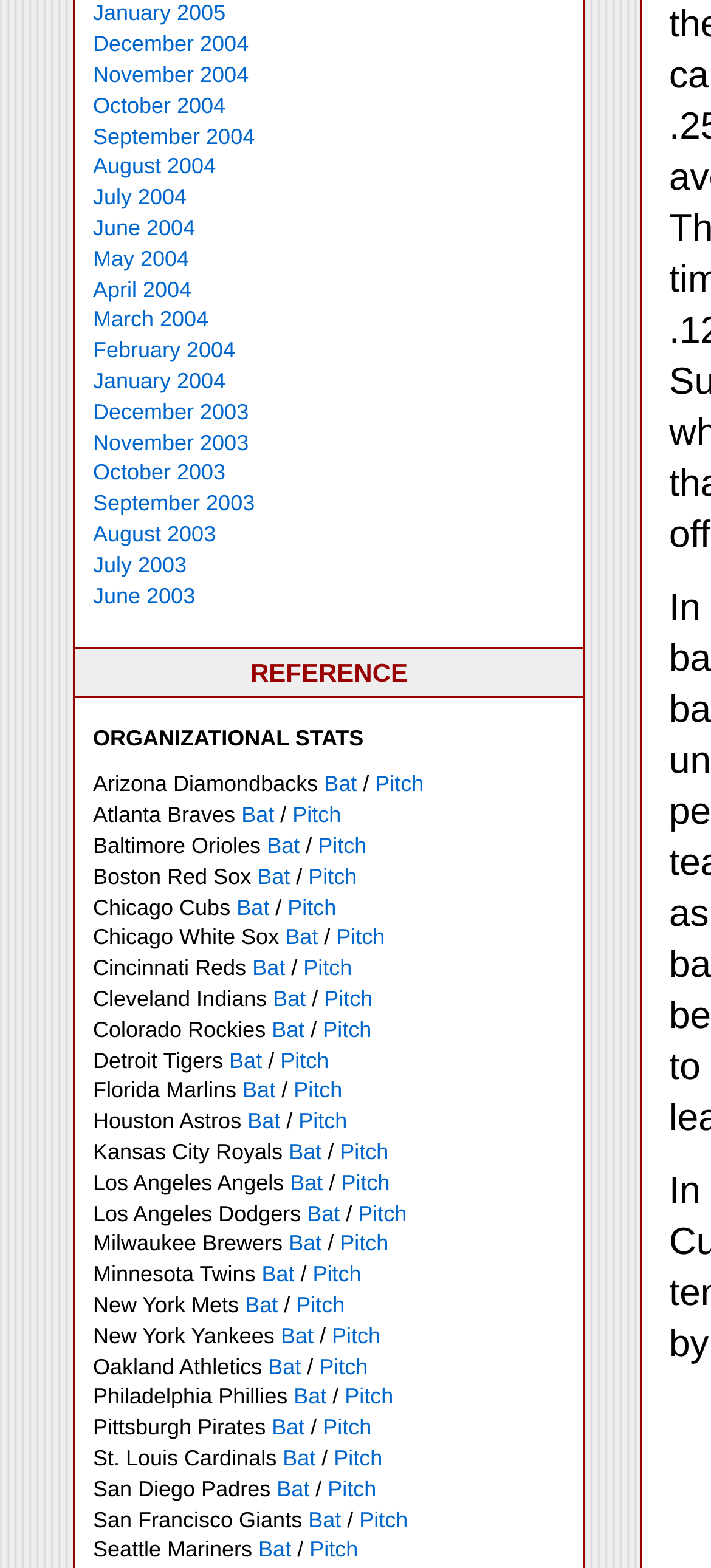What is the purpose of the links on the webpage?
Please provide a comprehensive answer to the question based on the webpage screenshot.

The links on the webpage are labeled with team names and 'Bat' and 'Pitch' options, which suggests that they are meant to provide access to team statistics, such as batting and pitching records.